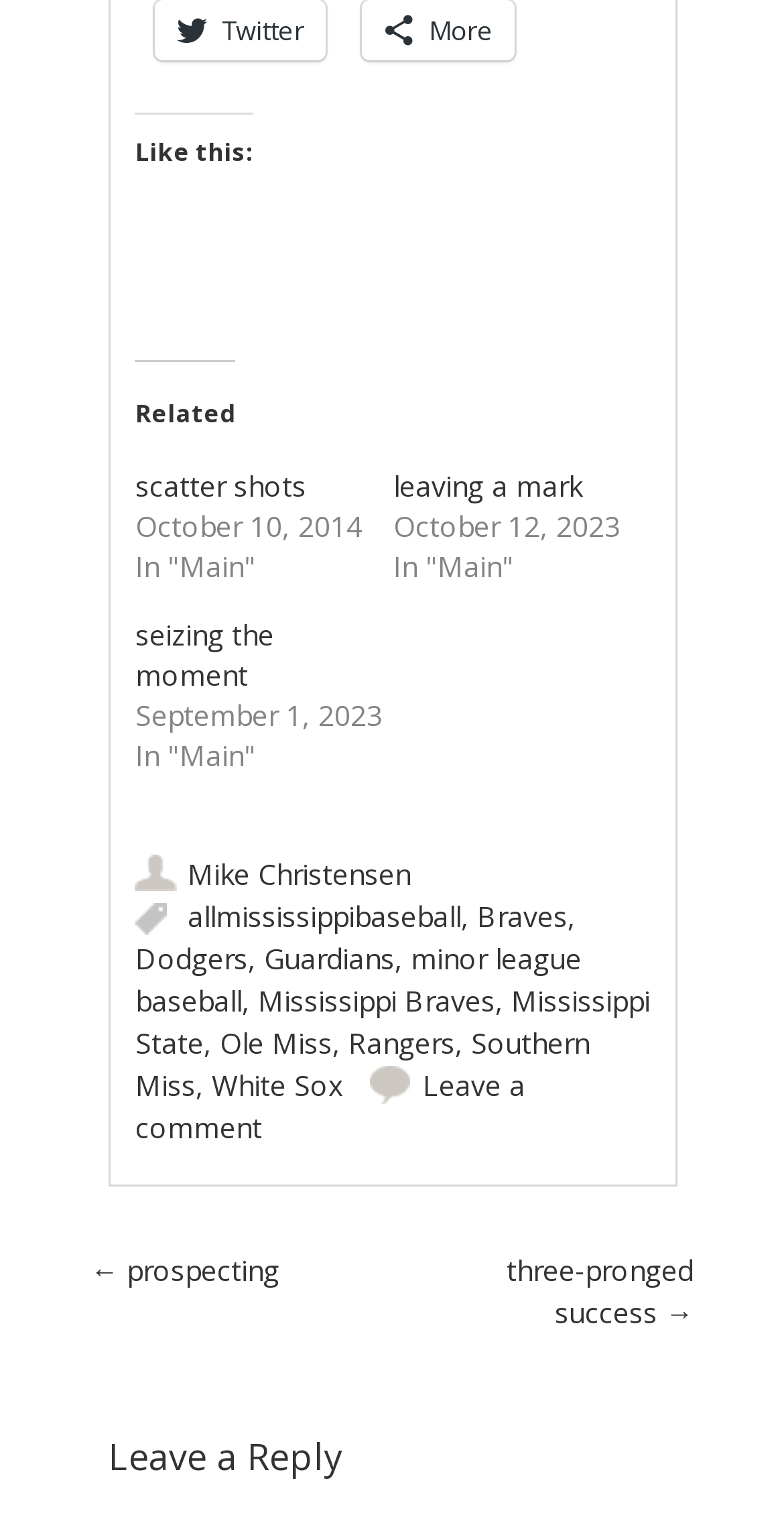Please find the bounding box coordinates of the element's region to be clicked to carry out this instruction: "Read post from October 10, 2014".

[0.173, 0.334, 0.462, 0.359]